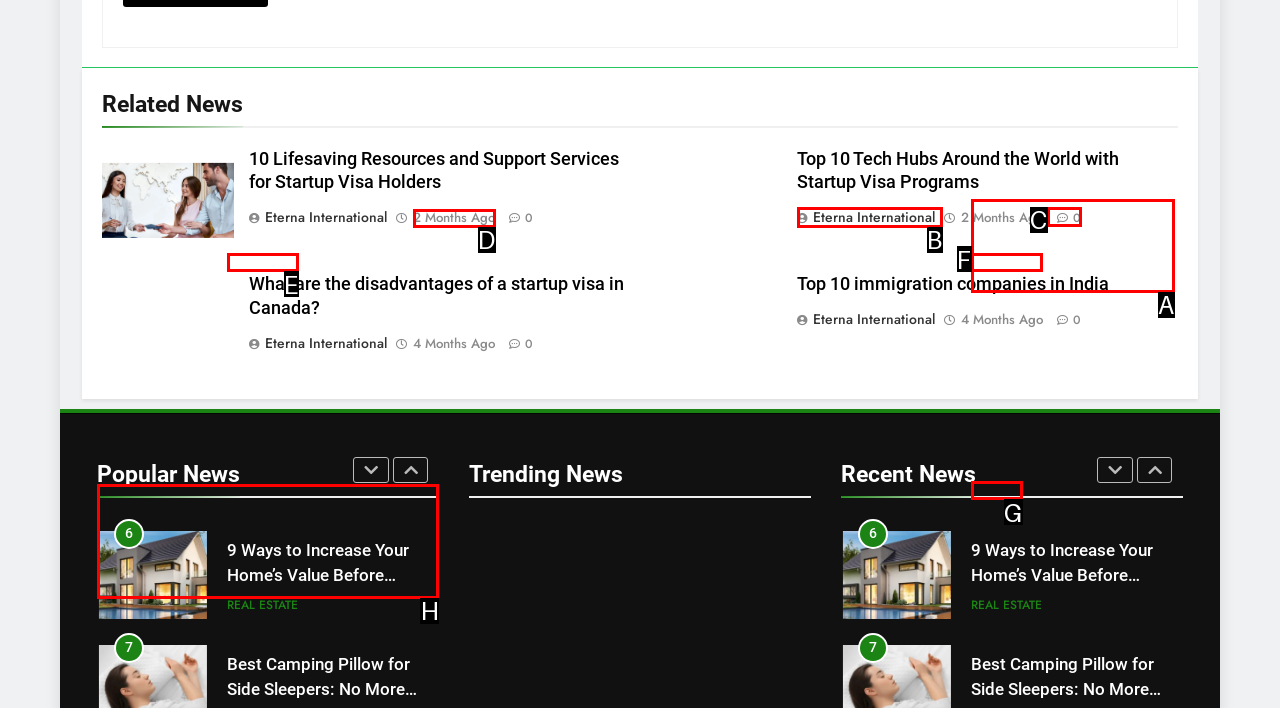Which option corresponds to the following element description: 2 months ago2 months ago?
Please provide the letter of the correct choice.

D